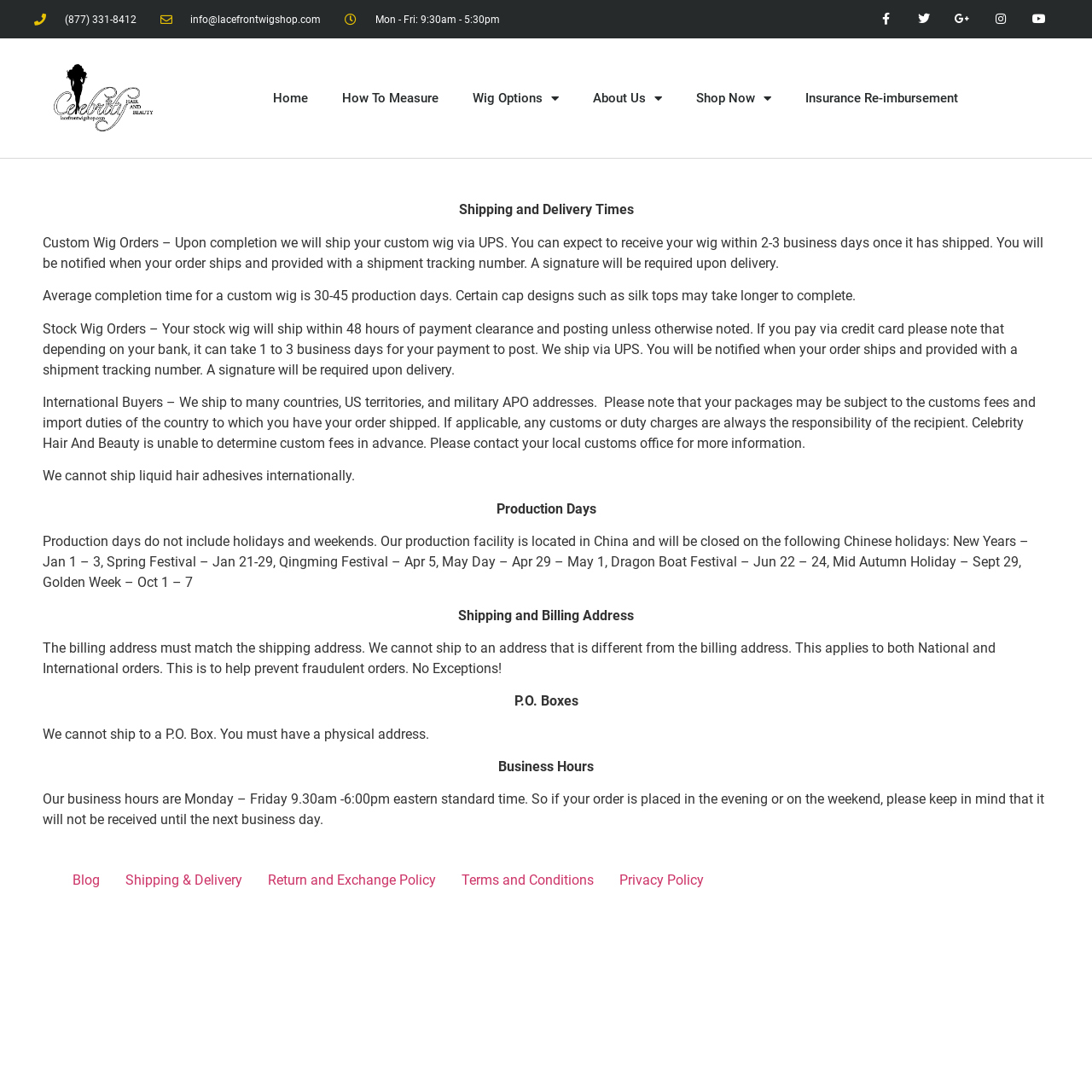Specify the bounding box coordinates of the area to click in order to follow the given instruction: "Call the customer service."

[0.059, 0.012, 0.125, 0.023]